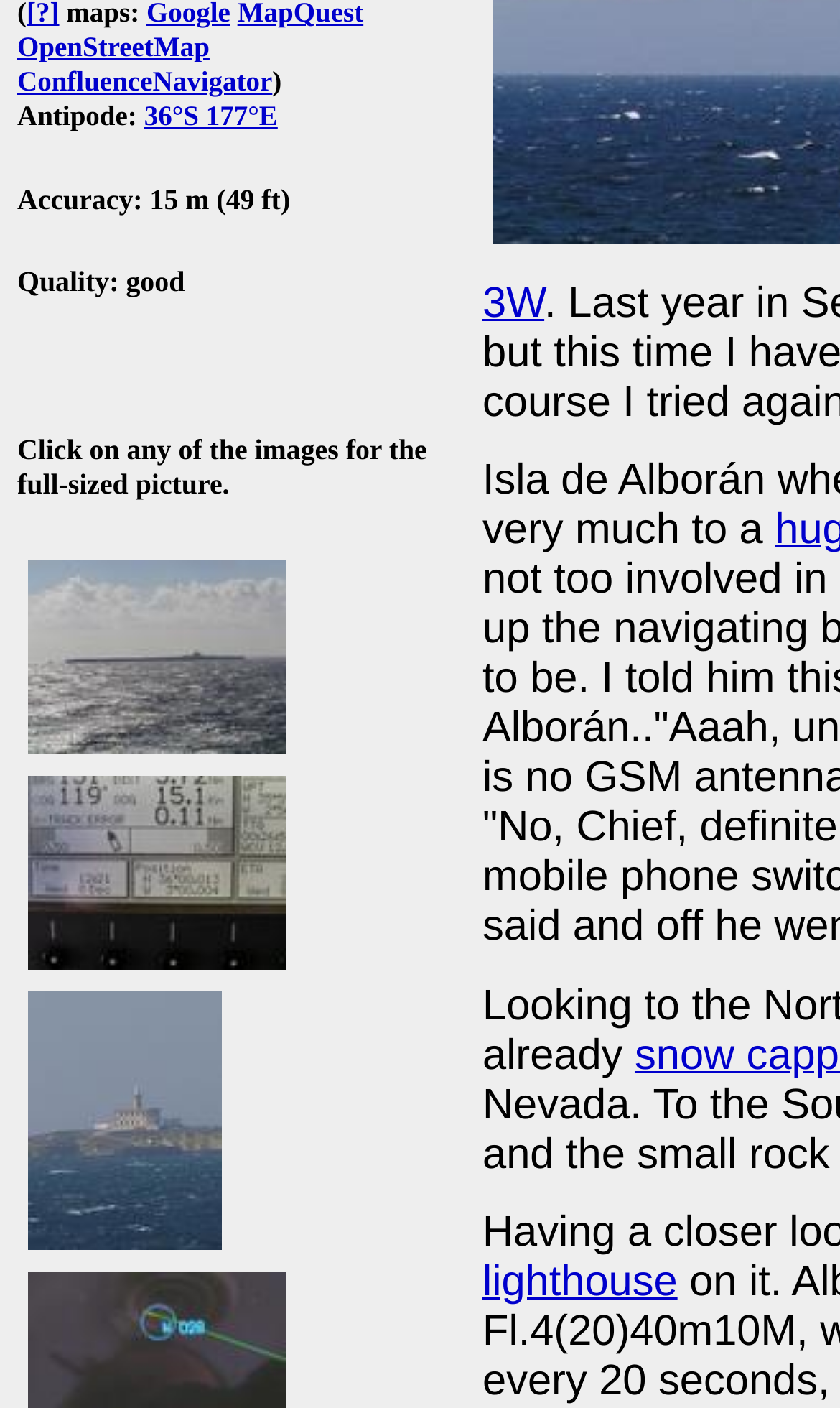Locate the bounding box of the UI element defined by this description: "All". The coordinates should be given as four float numbers between 0 and 1, formatted as [left, top, right, bottom].

None